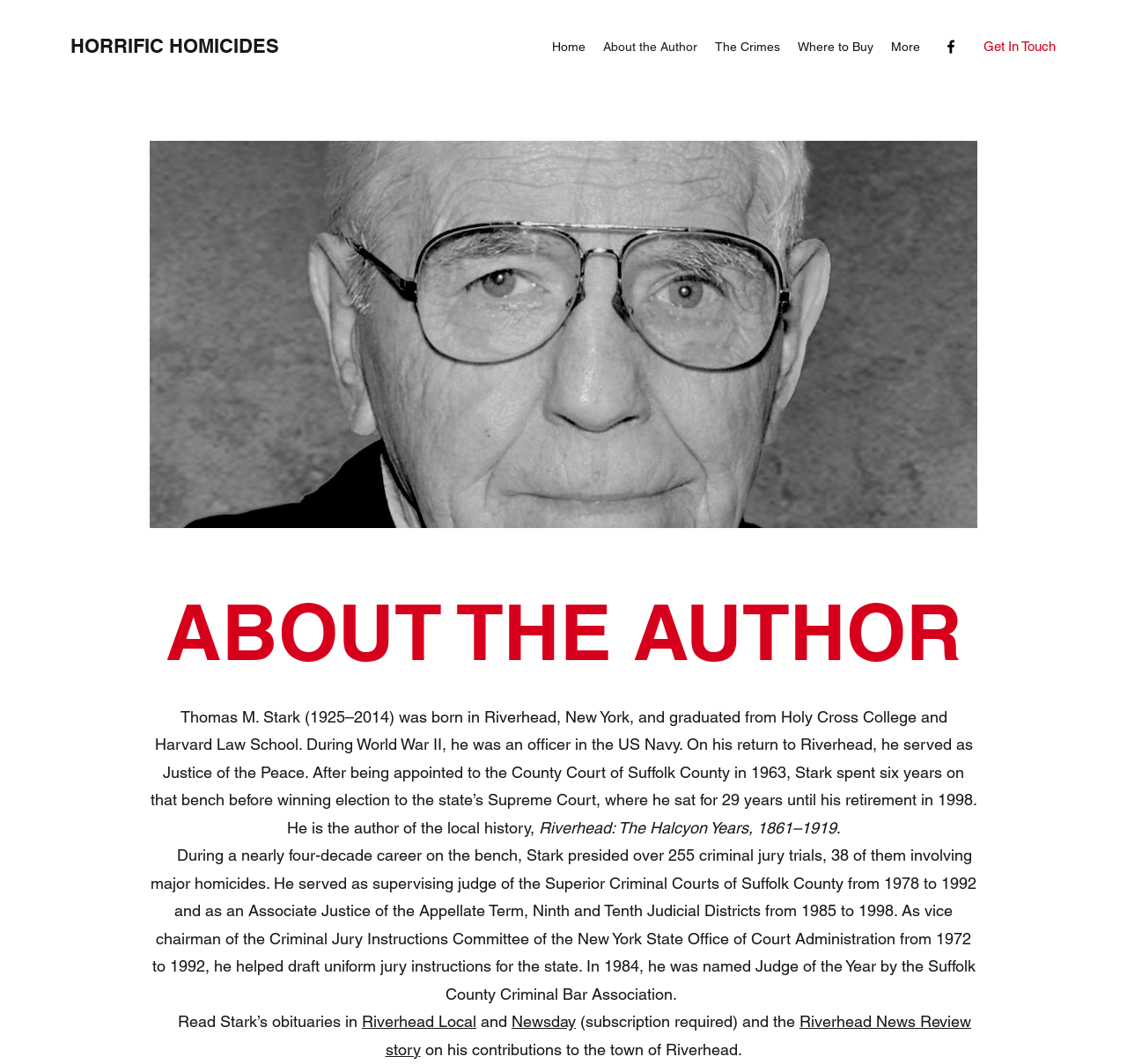Please mark the bounding box coordinates of the area that should be clicked to carry out the instruction: "View the Judge Thomas M. Stark image".

[0.133, 0.132, 0.867, 0.496]